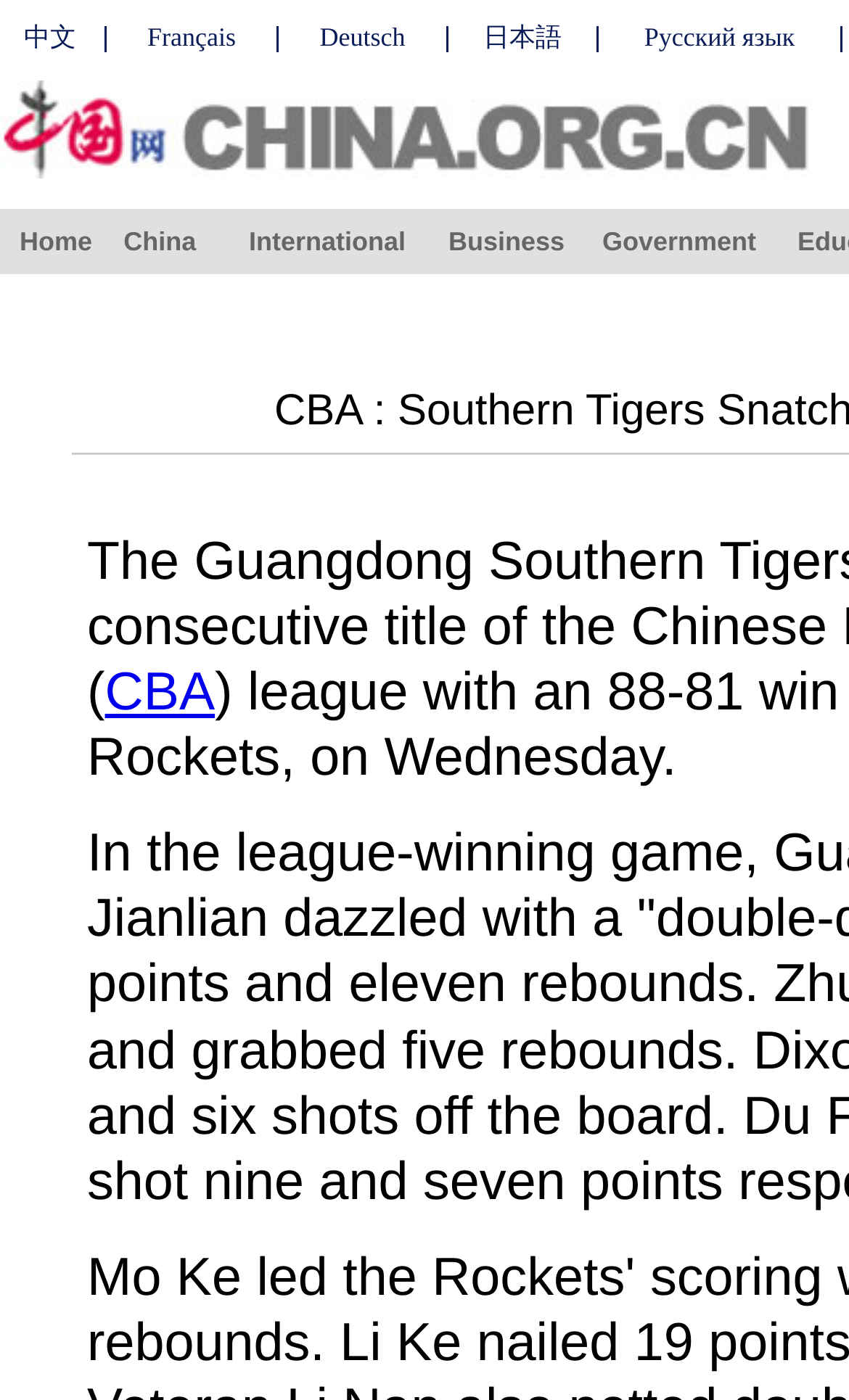Can you find the bounding box coordinates for the element to click on to achieve the instruction: "Read about CBA"?

[0.124, 0.474, 0.253, 0.516]